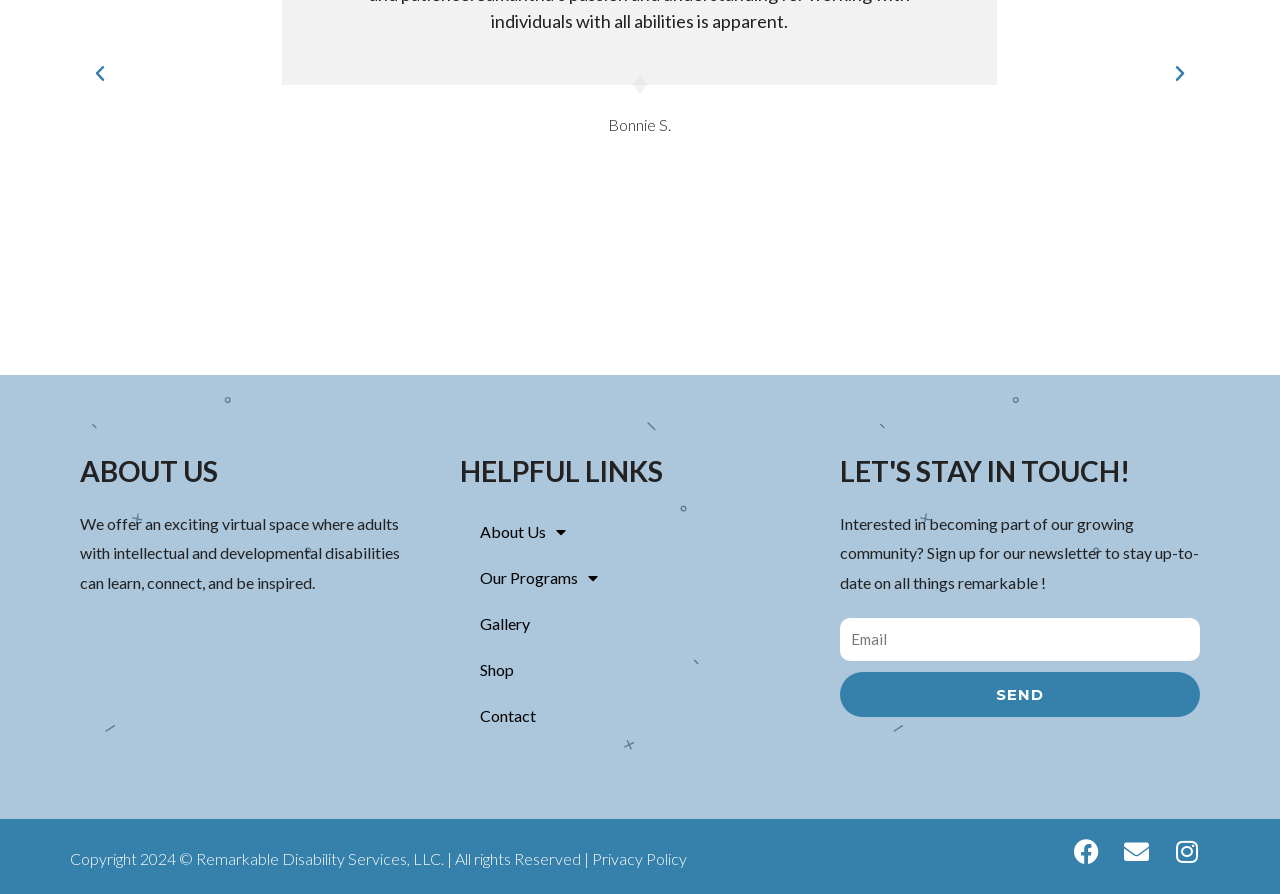Give a concise answer using only one word or phrase for this question:
What is the purpose of the 'SEND' button?

To send newsletter subscription